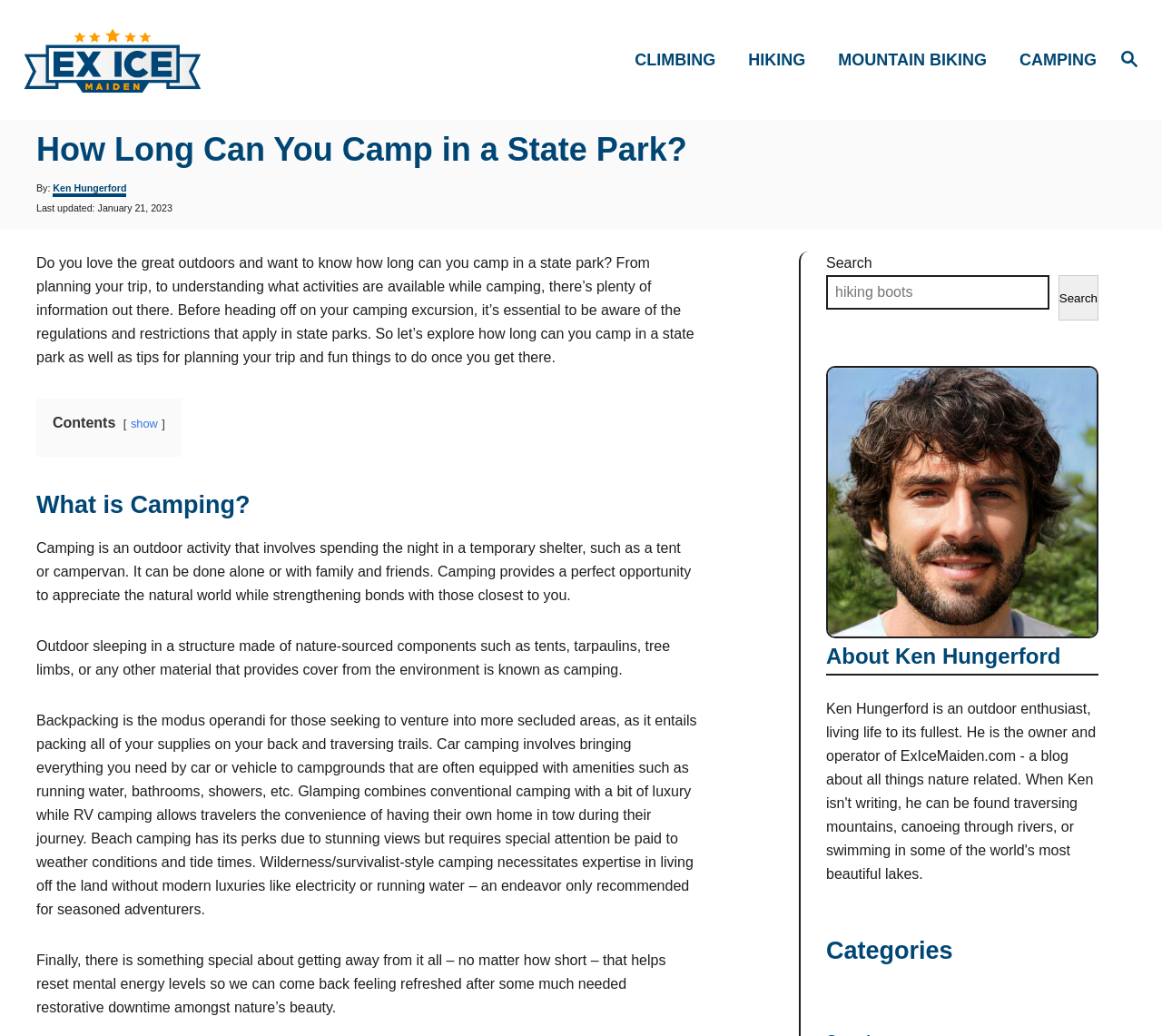Determine the bounding box coordinates of the clickable element to complete this instruction: "Search for something". Provide the coordinates in the format of four float numbers between 0 and 1, [left, top, right, bottom].

[0.711, 0.266, 0.903, 0.299]